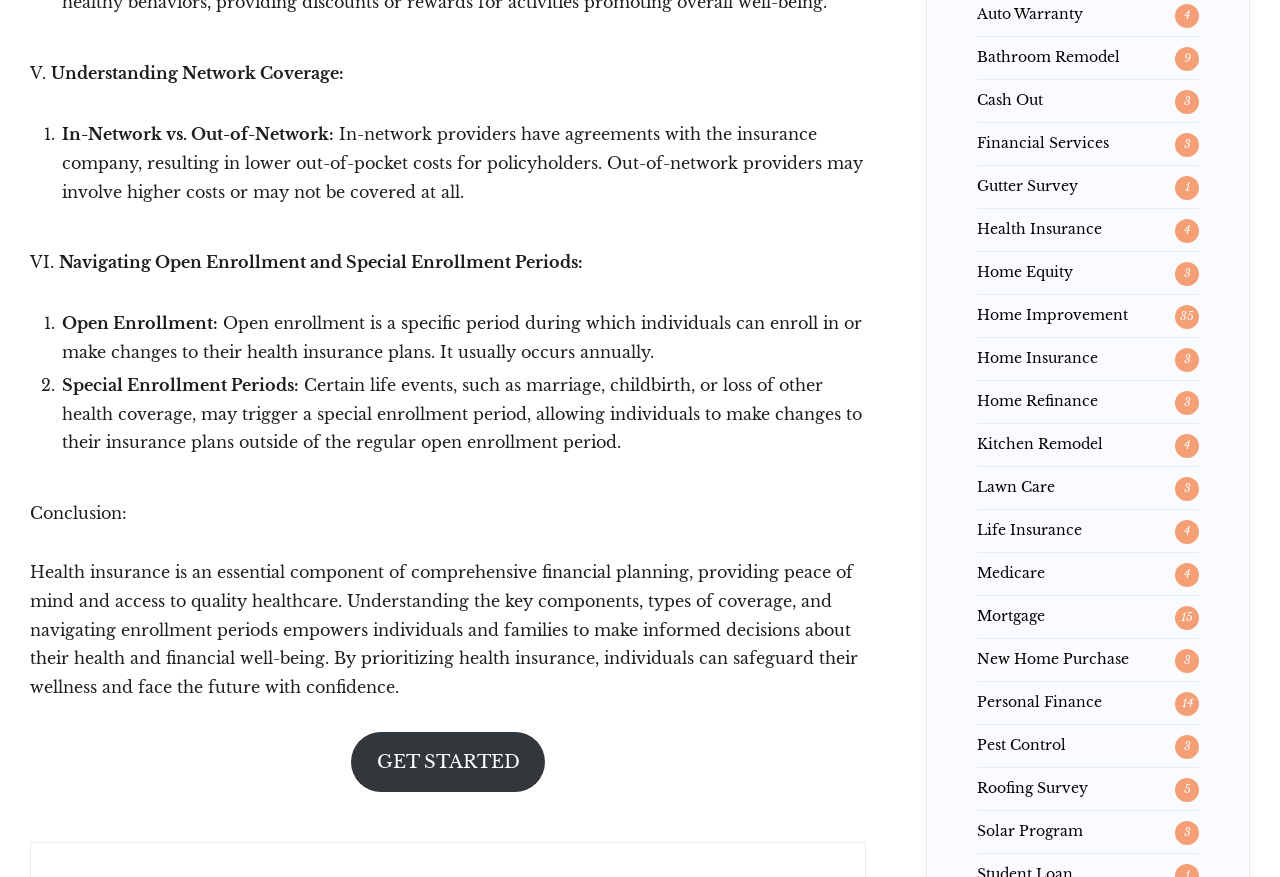Determine the bounding box coordinates of the region that needs to be clicked to achieve the task: "Click on 'Financial Services'".

[0.763, 0.153, 0.866, 0.174]